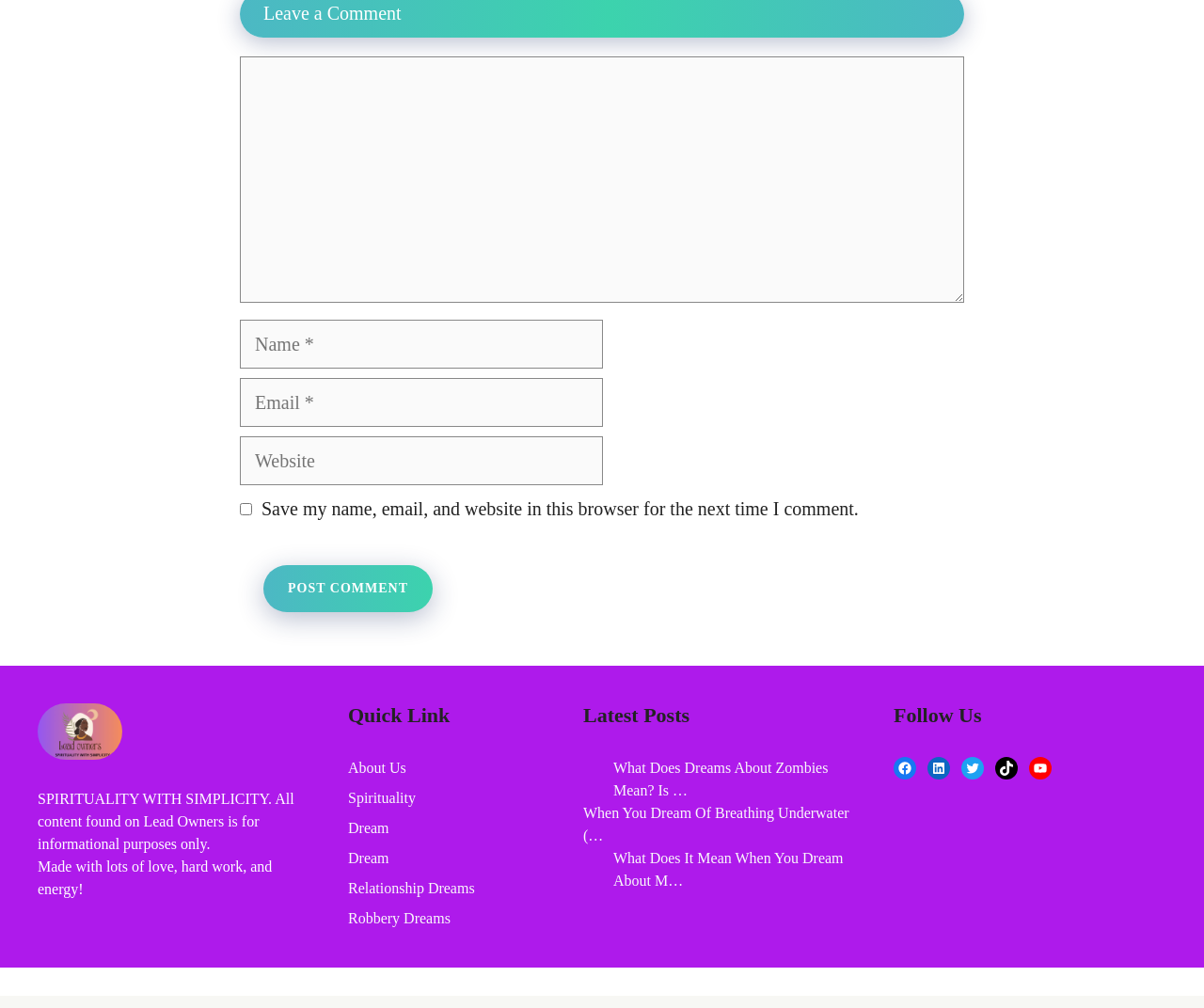What is the topic of the latest post?
Provide an in-depth and detailed explanation in response to the question.

The latest posts section contains links to several articles, and the titles of these articles suggest that they are related to dreams, such as 'What Does Dreams About Zombies Mean?' and 'When You Dream Of Breathing Underwater'. This implies that the topic of the latest post is dreams.